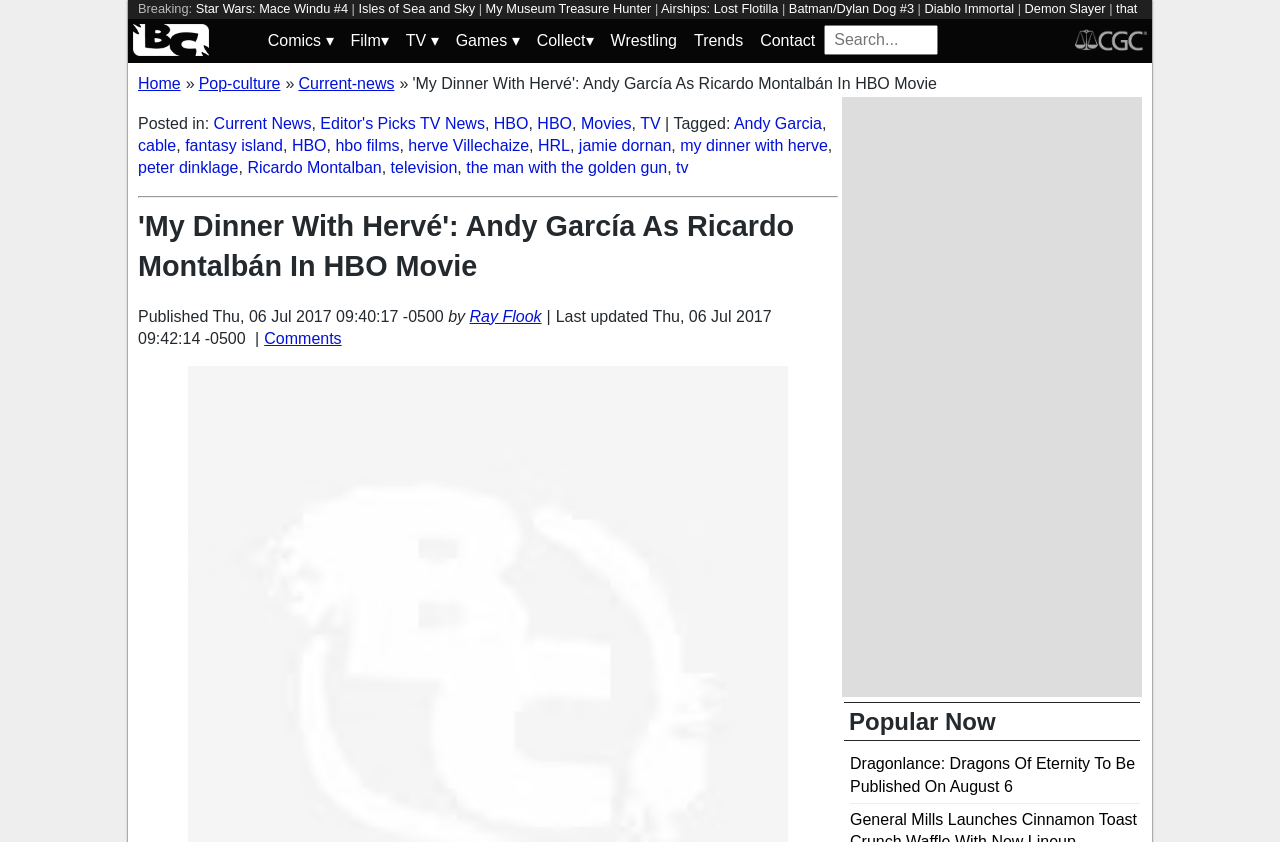Find the bounding box coordinates for the element that must be clicked to complete the instruction: "Go to 'Home'". The coordinates should be four float numbers between 0 and 1, indicated as [left, top, right, bottom].

[0.108, 0.089, 0.141, 0.109]